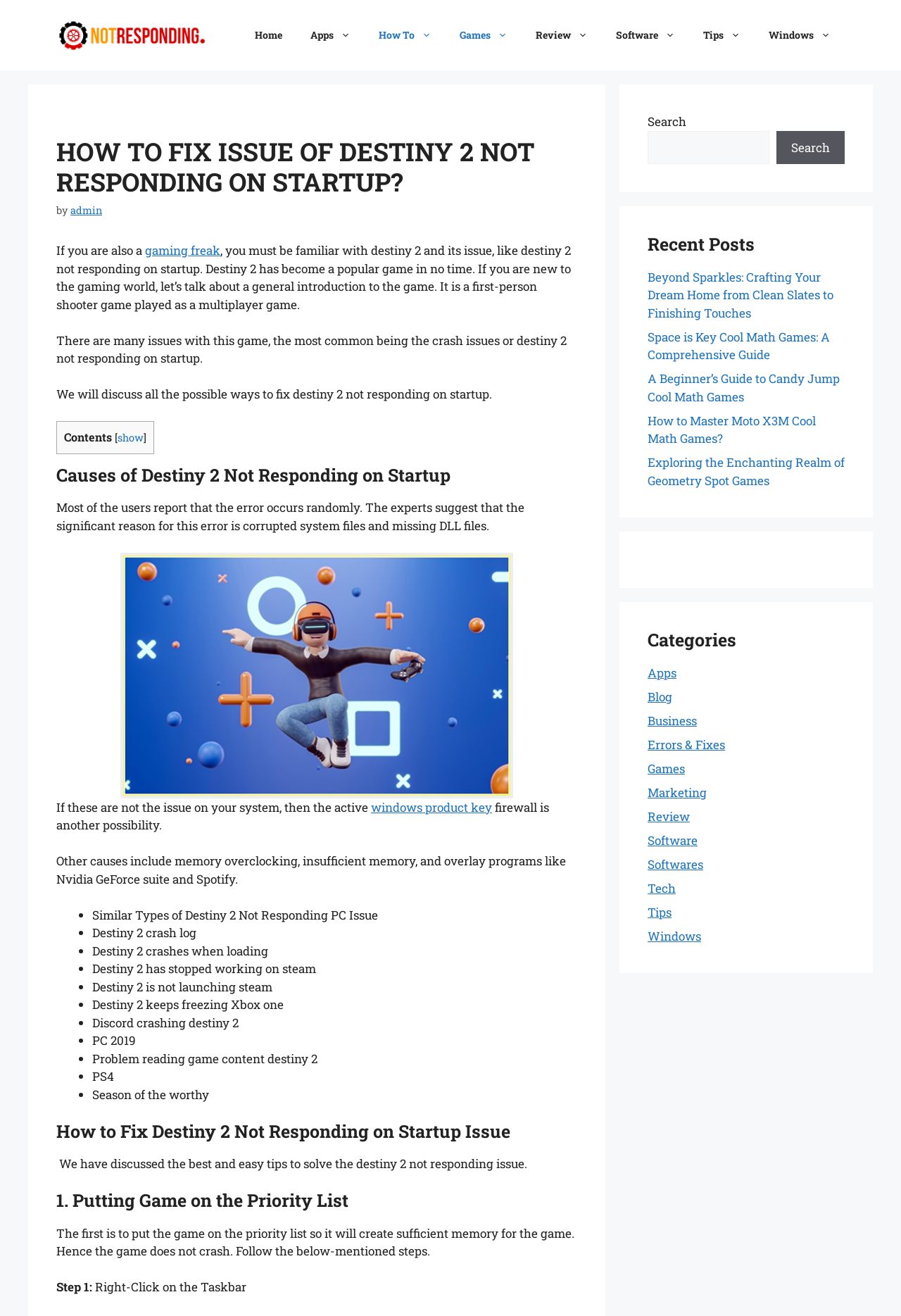Locate the bounding box coordinates of the clickable region necessary to complete the following instruction: "View the 'Categories' section". Provide the coordinates in the format of four float numbers between 0 and 1, i.e., [left, top, right, bottom].

[0.719, 0.479, 0.938, 0.494]